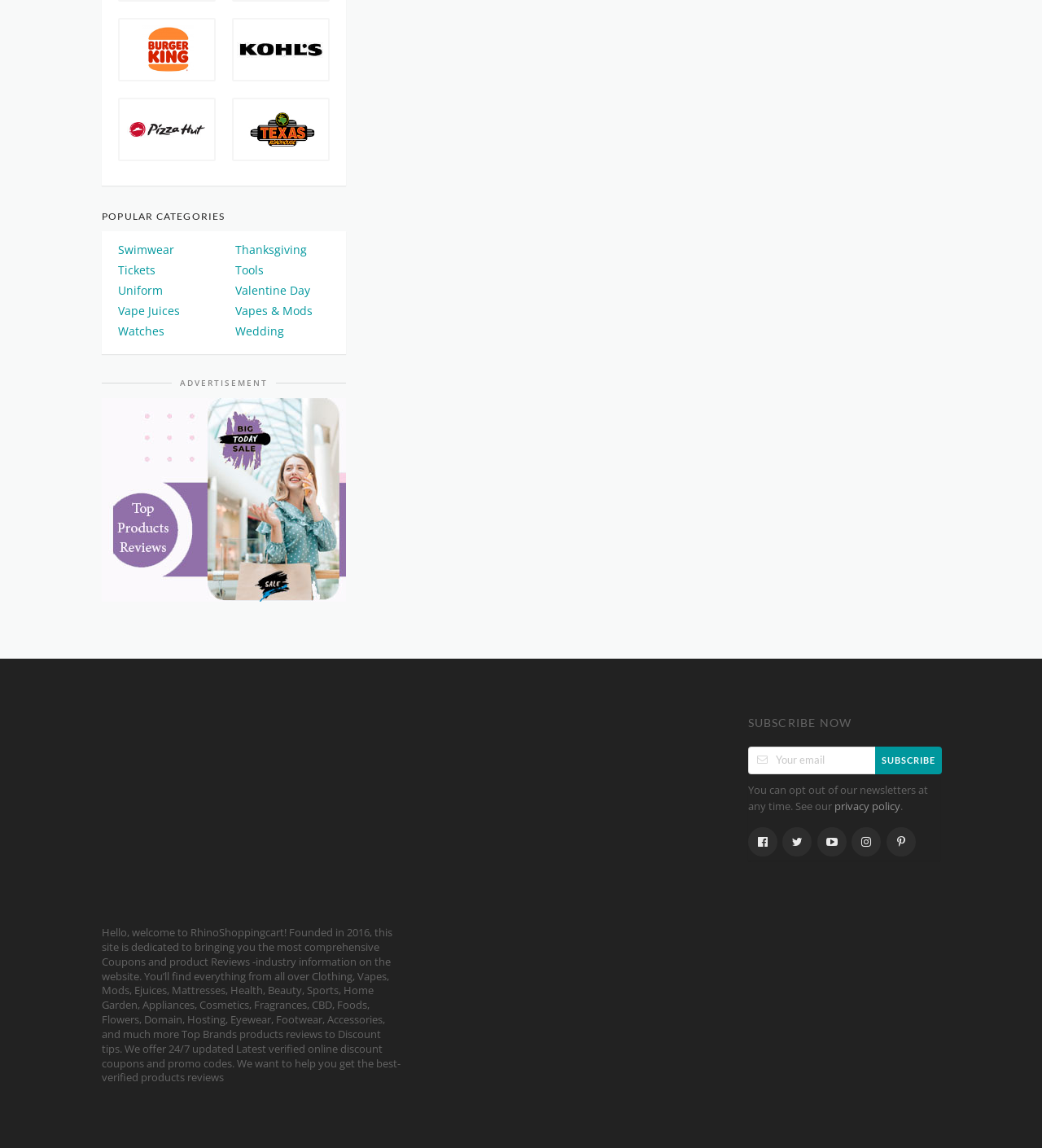Please provide the bounding box coordinates for the element that needs to be clicked to perform the instruction: "Click Pizza Hut Coupons link". The coordinates must consist of four float numbers between 0 and 1, formatted as [left, top, right, bottom].

[0.115, 0.087, 0.205, 0.139]